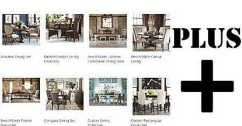Please provide a short answer using a single word or phrase for the question:
What type of furniture is showcased in the image?

Dining furniture